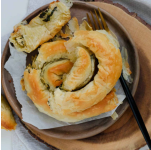Provide a thorough and detailed caption for the image.

This image showcases a delicious serving of homemade spinach and feta spring rolls, elegantly arranged on a rustic wooden plate. The rolls are golden brown and crispy, revealing layers of flaky pastry spiralized around a savory filling of vibrant green spinach and creamy feta cheese. A fork rests beside the rolls, hinting at their tempting nature and inviting you to indulge. Surrounding the dish is a soft, white parchment paper that enhances the presentation, contrasting beautifully with the warm tones of the pastry. The overall aesthetic is warm and inviting, ideal for anyone seeking a tasty vegan option.